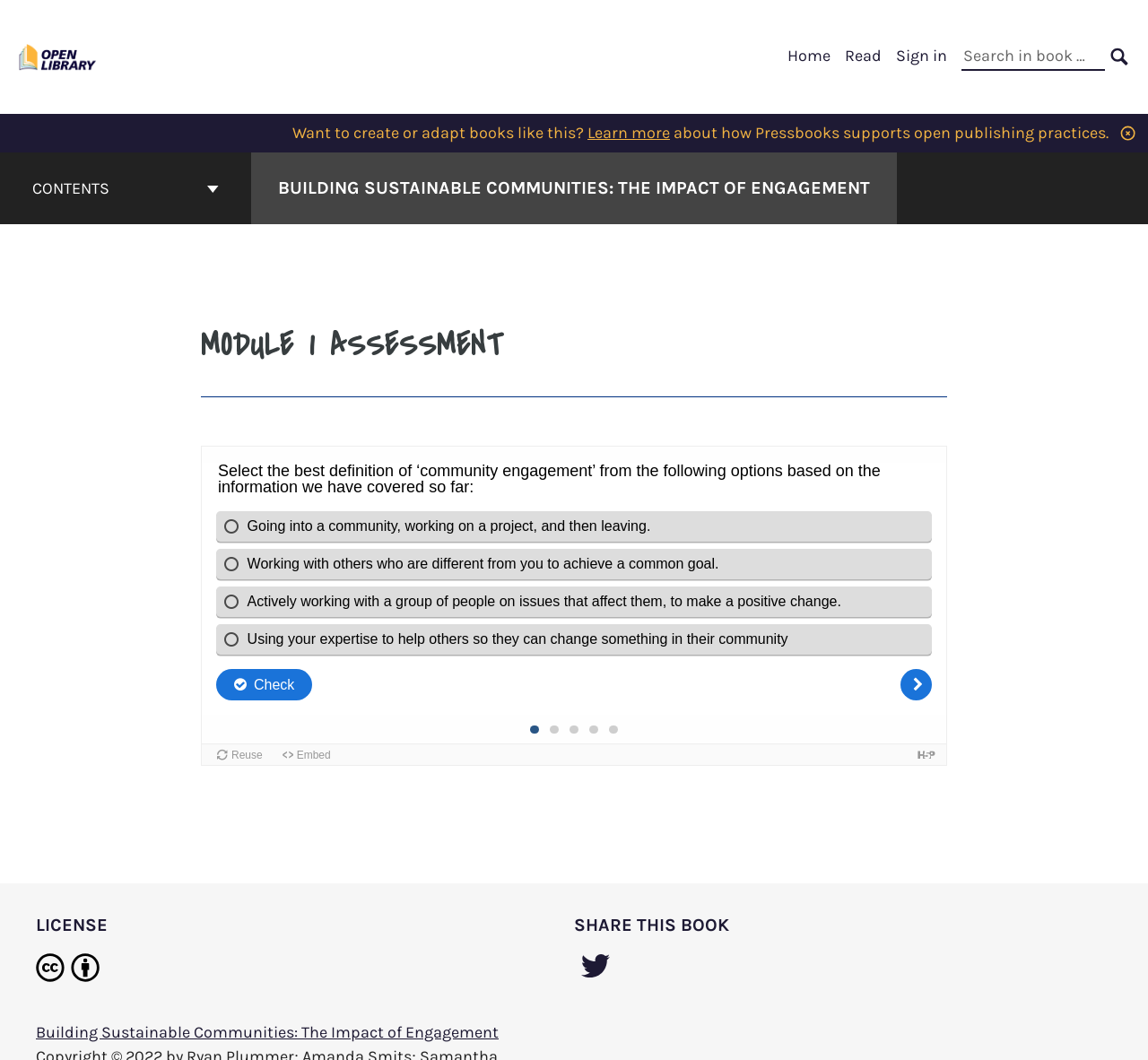How many social media sharing options are there?
Can you give a detailed and elaborate answer to the question?

There is one social media sharing option on the webpage, which is the 'Share on Twitter' link located at the bottom right corner of the webpage. It is accompanied by a Twitter icon.